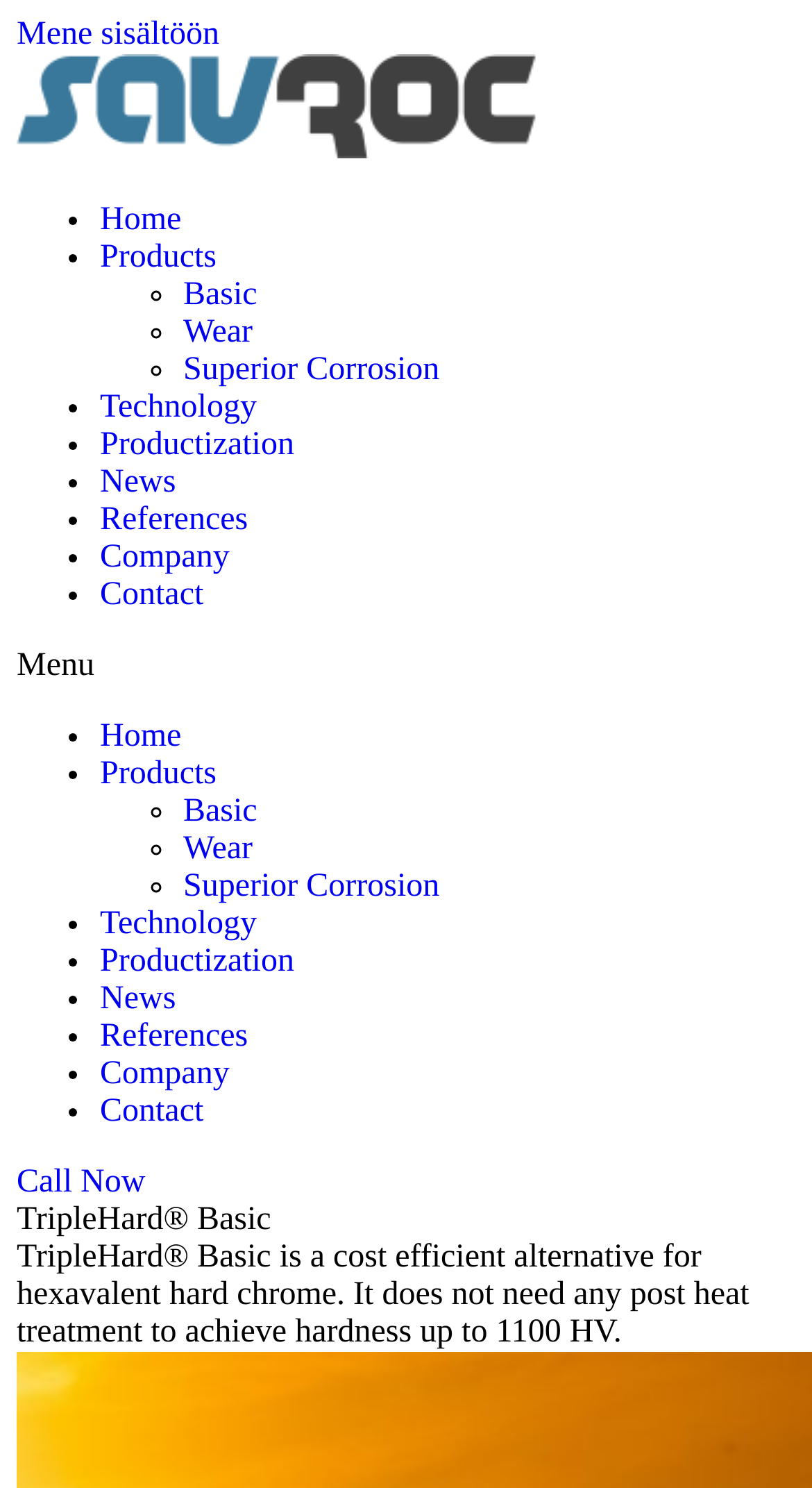Kindly determine the bounding box coordinates for the area that needs to be clicked to execute this instruction: "Call Now".

[0.021, 0.783, 0.179, 0.806]